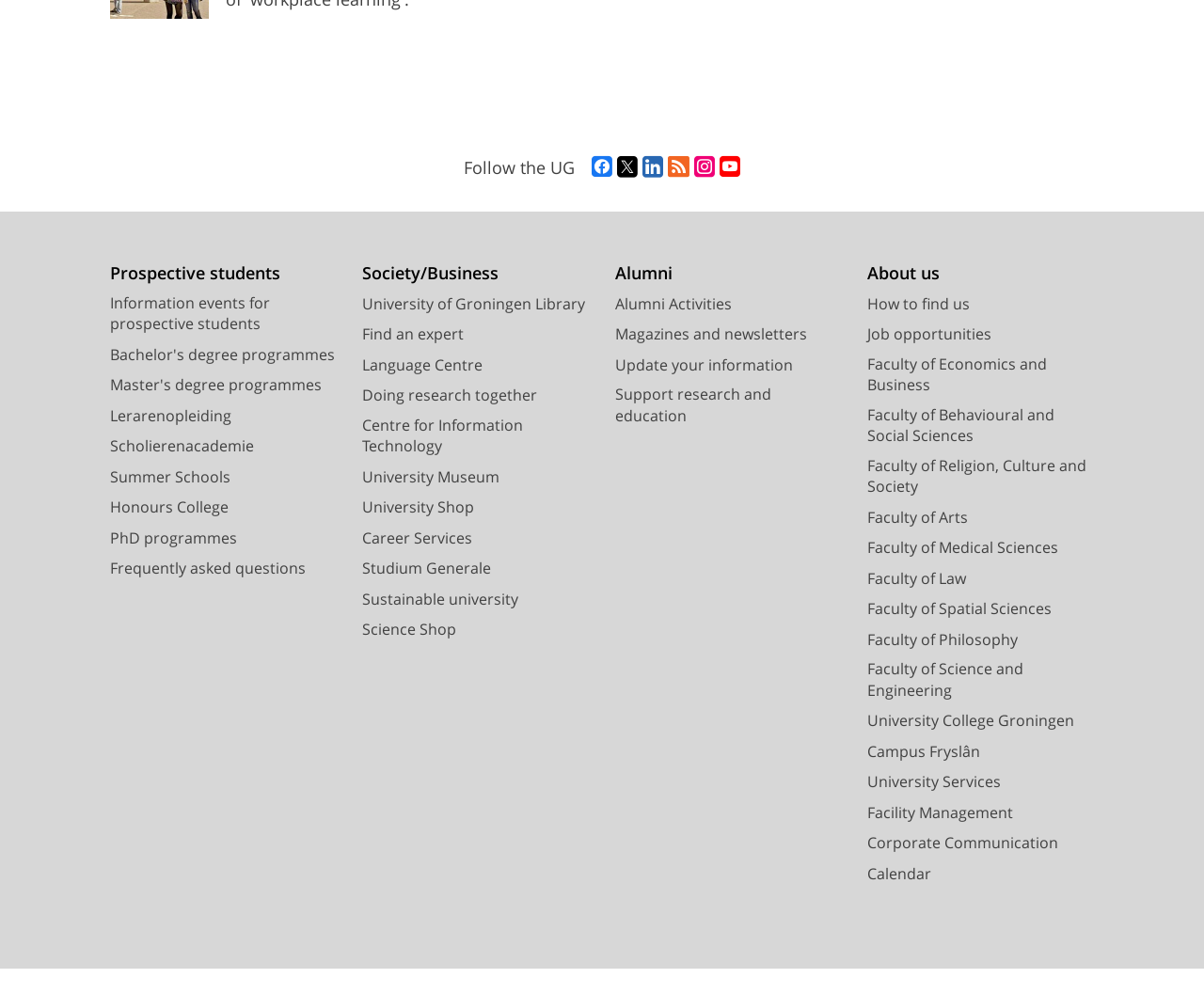Answer this question using a single word or a brief phrase:
What is the last link listed under About us?

Calendar